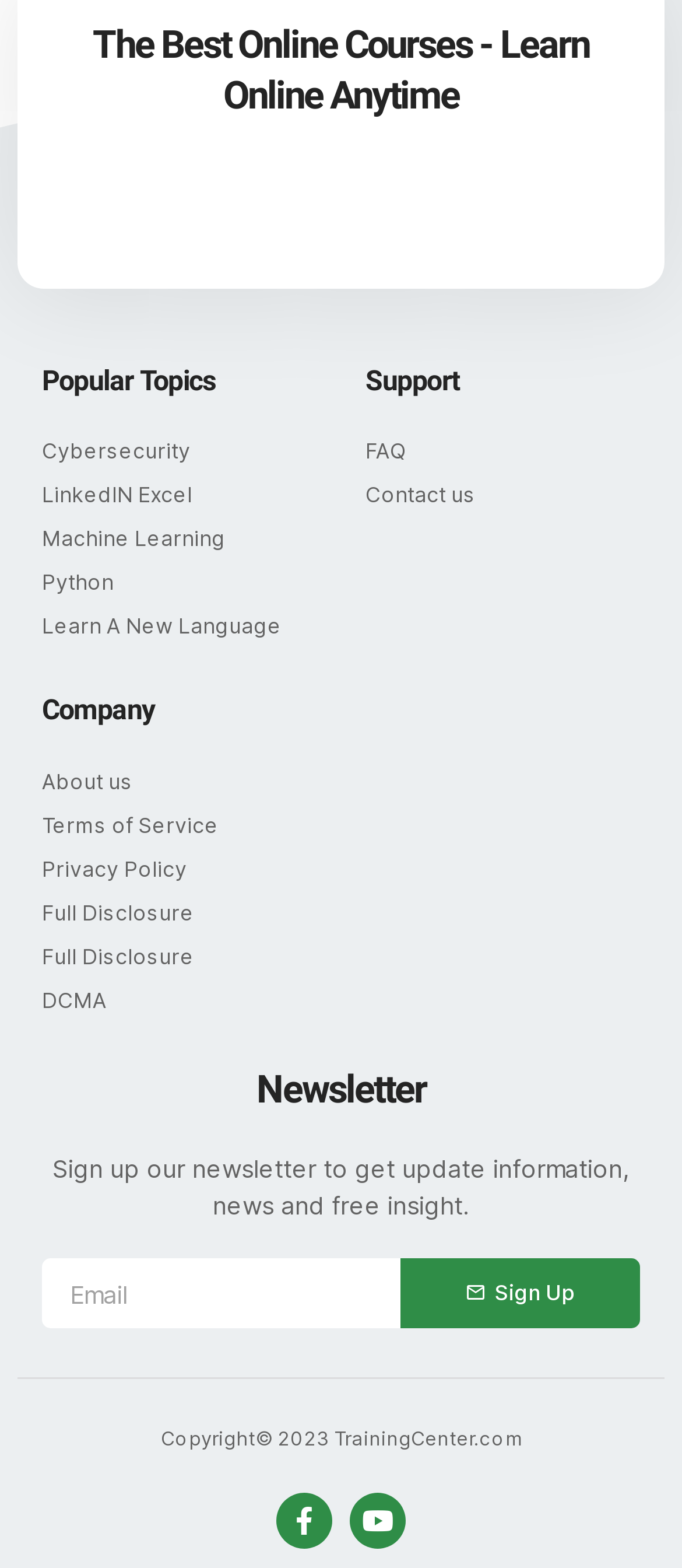What type of information can be found in the FAQ section?
Based on the visual details in the image, please answer the question thoroughly.

The FAQ section is likely to contain information related to support, such as answers to frequently asked questions, troubleshooting, and other general information about the website or its services.